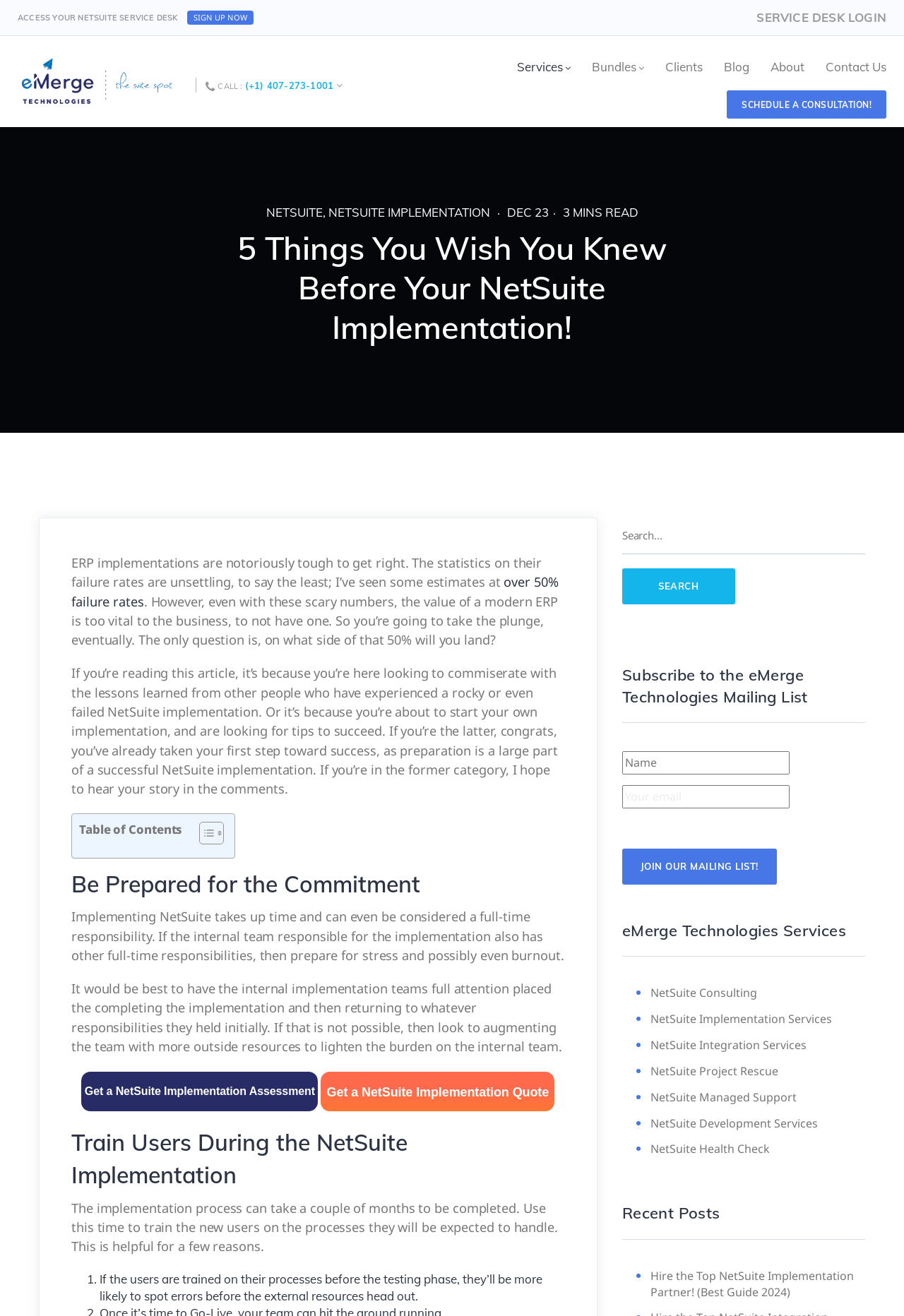Using the description "(+1) 407-273-1001", locate and provide the bounding box of the UI element.

[0.271, 0.061, 0.369, 0.069]